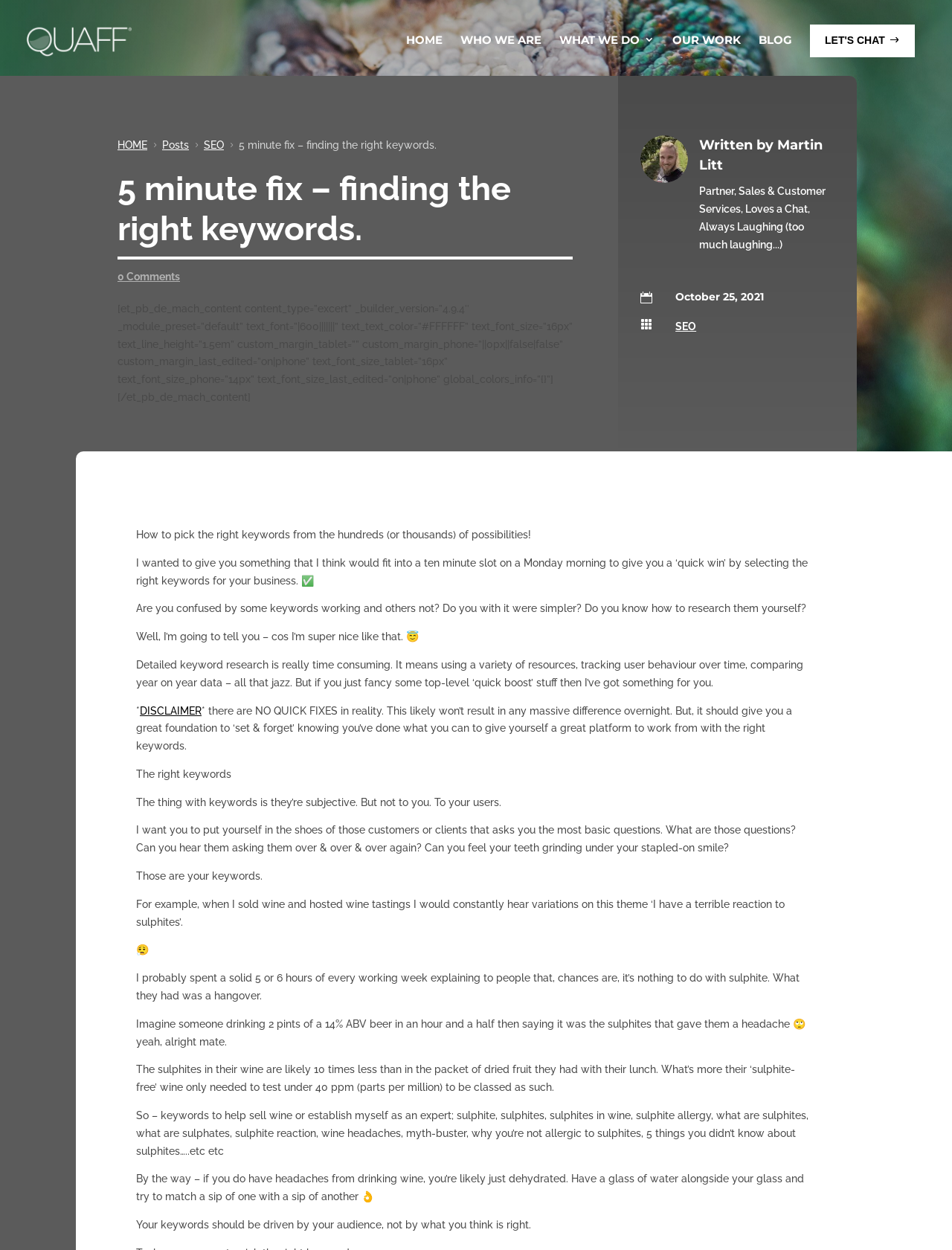Locate the bounding box coordinates of the clickable region necessary to complete the following instruction: "Enter your email address". Provide the coordinates in the format of four float numbers between 0 and 1, i.e., [left, top, right, bottom].

None